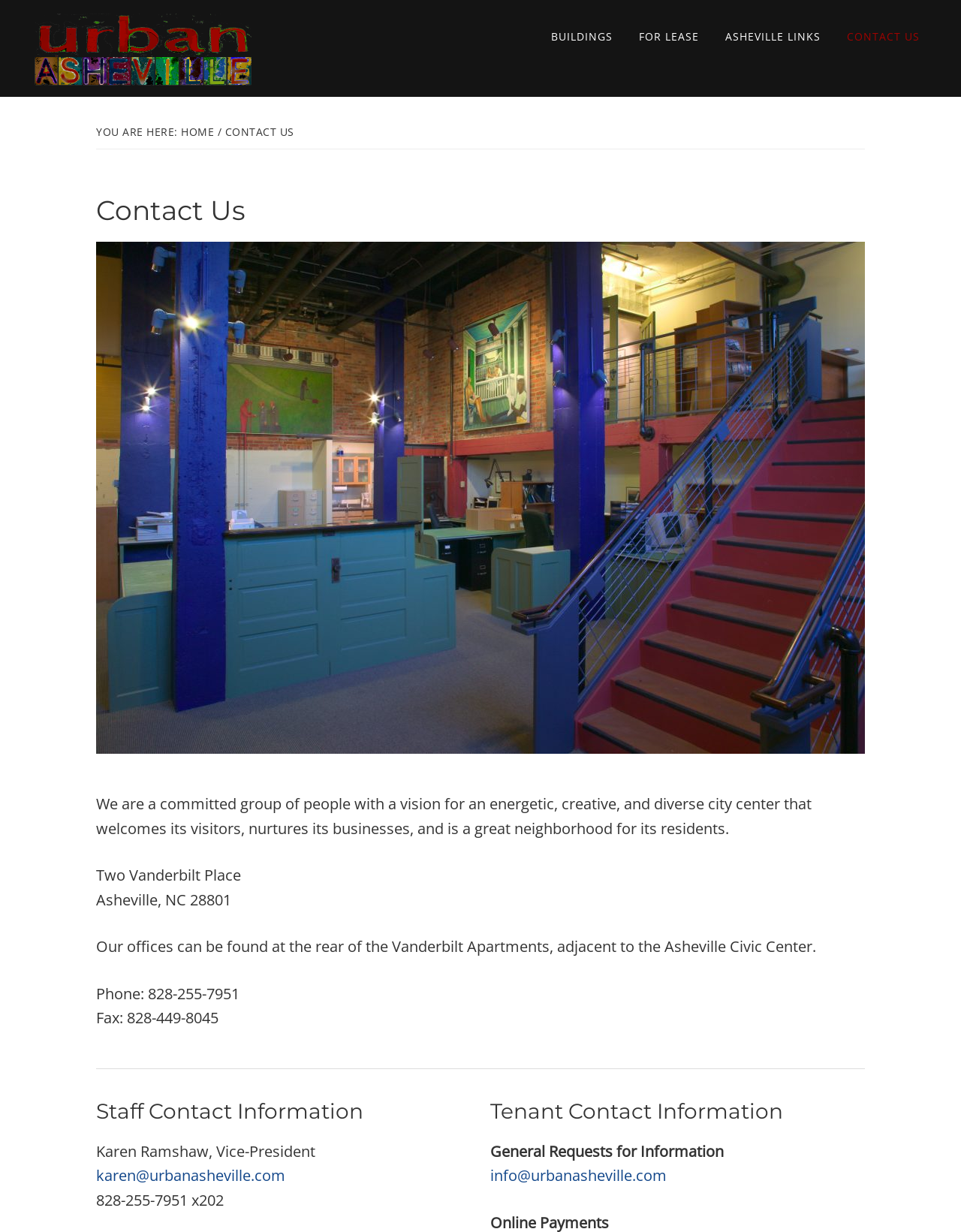What is the purpose of the organization?
Answer the question based on the image using a single word or a brief phrase.

To create an energetic, creative, and diverse city center